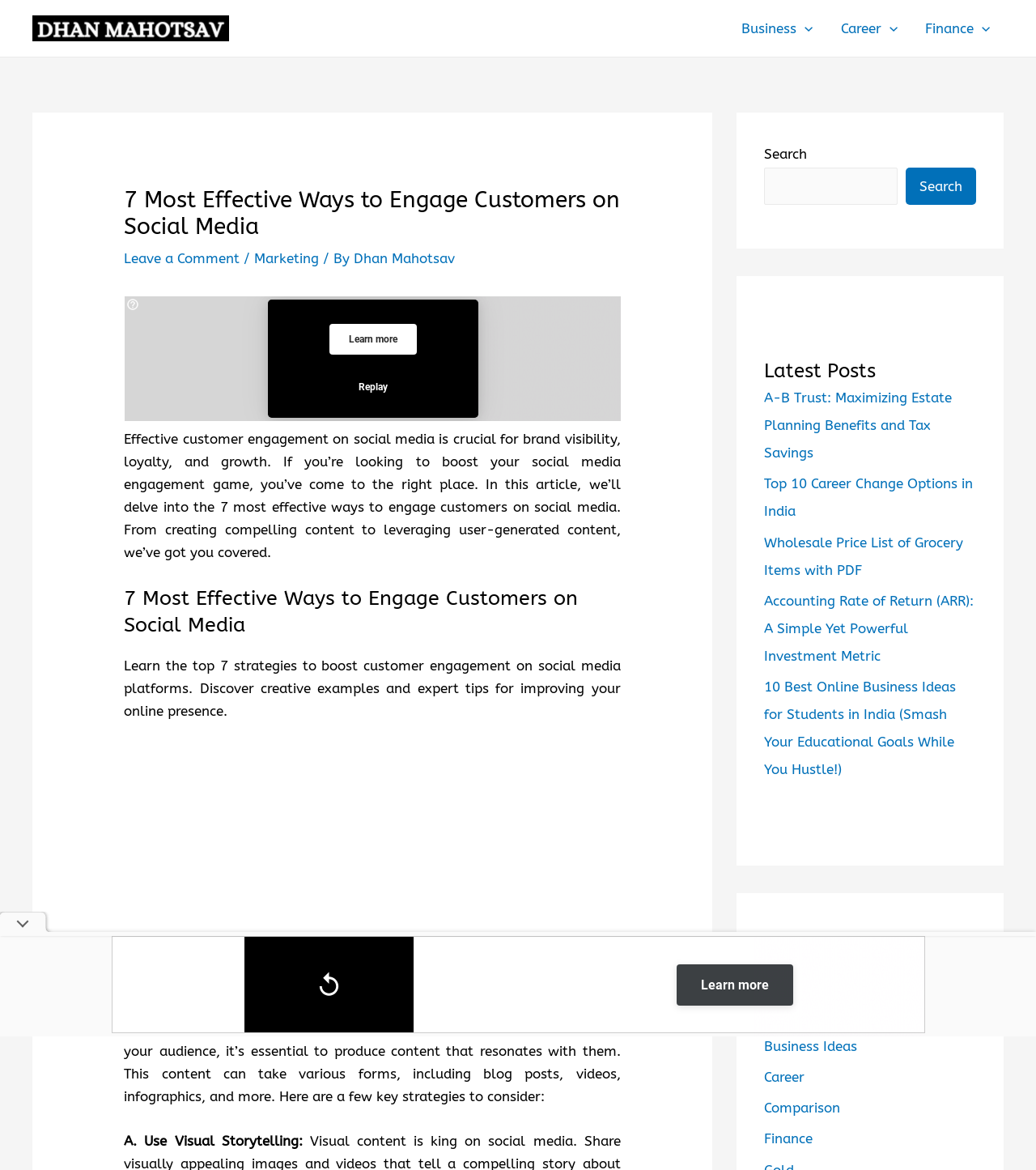What is the main heading of this webpage? Please extract and provide it.

7 Most Effective Ways to Engage Customers on Social Media